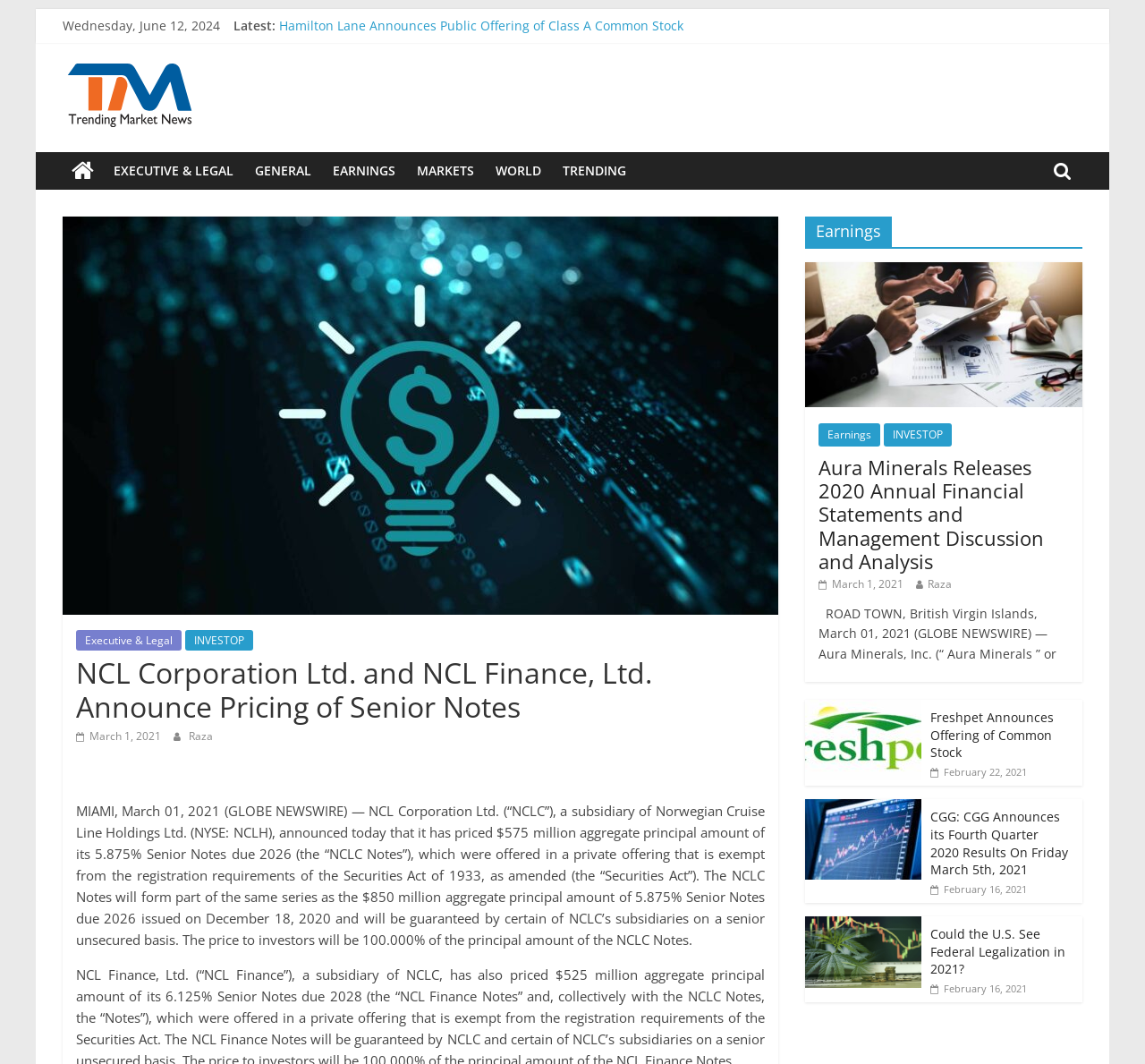Highlight the bounding box coordinates of the element you need to click to perform the following instruction: "Check 'Earnings'."

[0.703, 0.203, 0.945, 0.233]